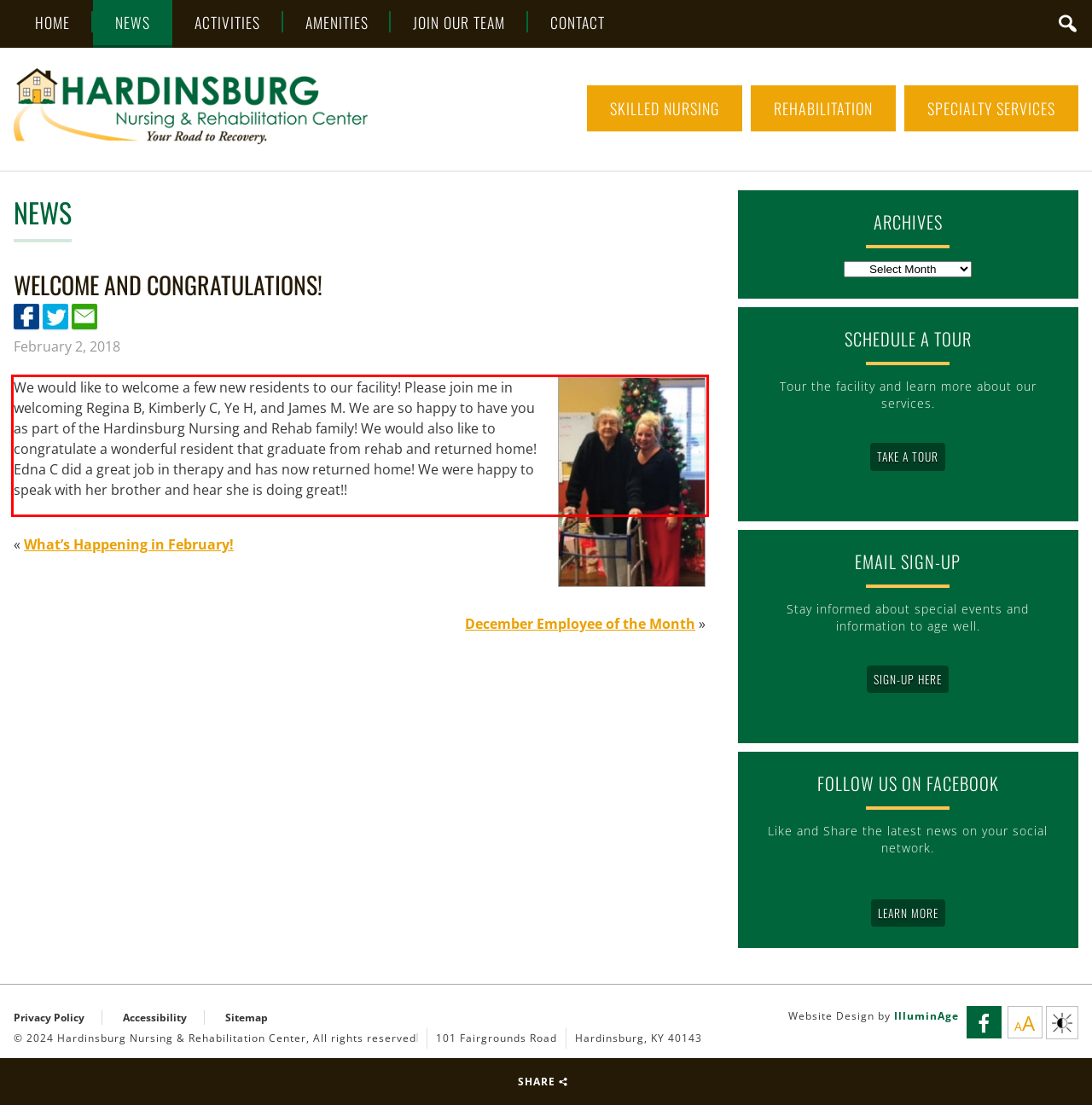Given the screenshot of a webpage, identify the red rectangle bounding box and recognize the text content inside it, generating the extracted text.

We would like to welcome a few new residents to our facility! Please join me in welcoming Regina B, Kimberly C, Ye H, and James M. We are so happy to have you as part of the Hardinsburg Nursing and Rehab family! We would also like to congratulate a wonderful resident that graduate from rehab and returned home! Edna C did a great job in therapy and has now returned home! We were happy to speak with her brother and hear she is doing great!!